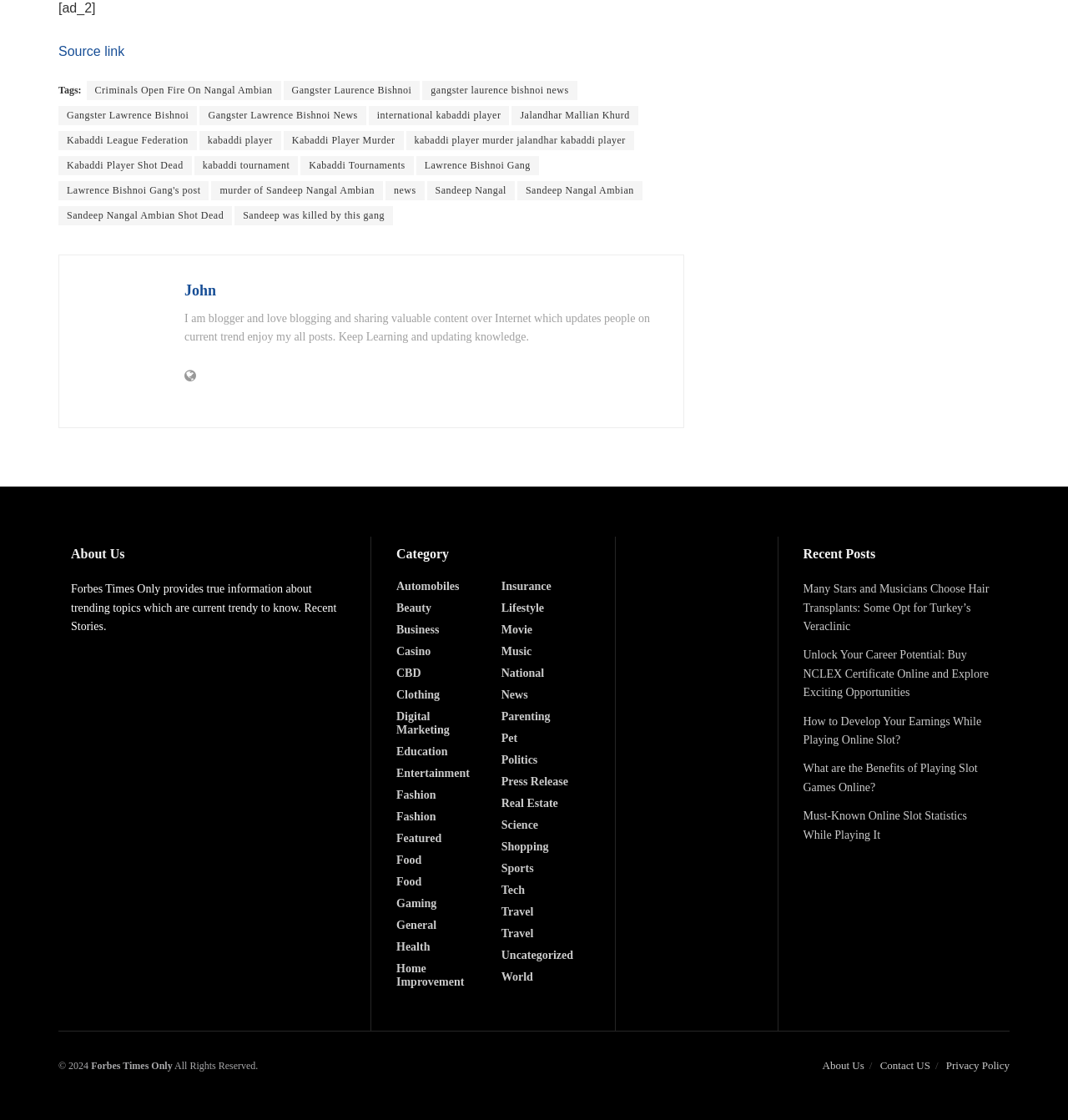What is the topic of the recent post 'Many Stars and Musicians Choose Hair Transplants: Some Opt for Turkey’s Veraclinic'?
Could you please answer the question thoroughly and with as much detail as possible?

The answer can be found in the link element with the text 'Many Stars and Musicians Choose Hair Transplants: Some Opt for Turkey’s Veraclinic' and the bounding box coordinates [0.752, 0.52, 0.926, 0.565]. This link is part of the 'Recent Posts' section and the topic of the post is related to hair transplants.